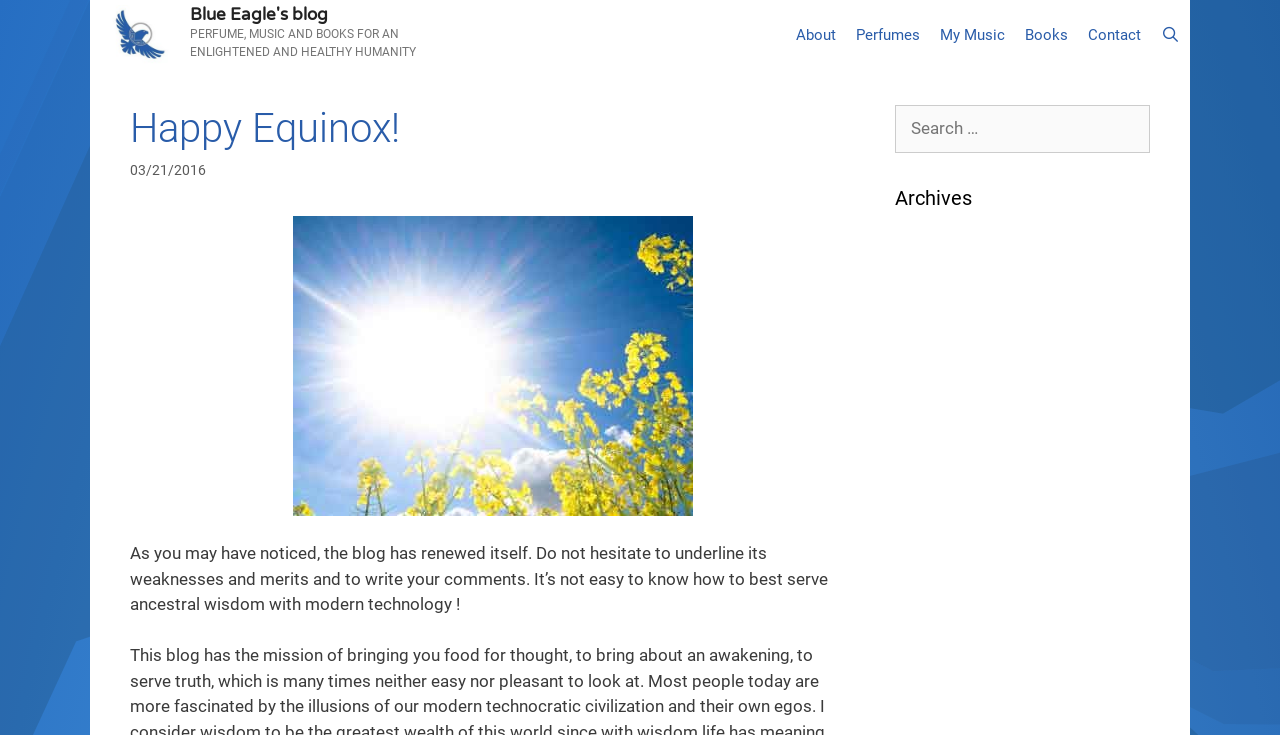What is the date of the latest article?
Look at the screenshot and respond with one word or a short phrase.

03/21/2016